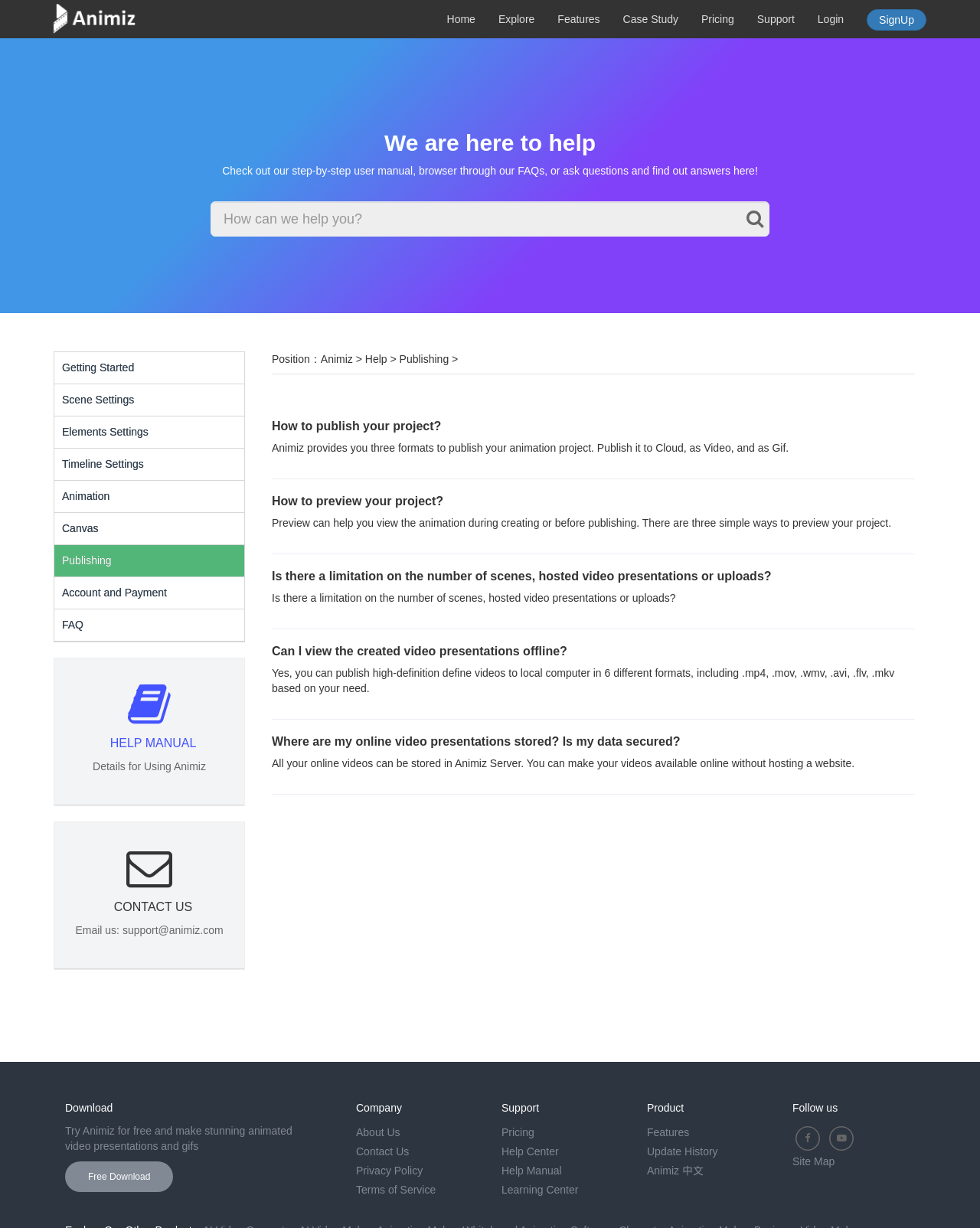Determine the bounding box coordinates for the HTML element mentioned in the following description: "How to preview your project?". The coordinates should be a list of four floats ranging from 0 to 1, represented as [left, top, right, bottom].

[0.277, 0.403, 0.452, 0.413]